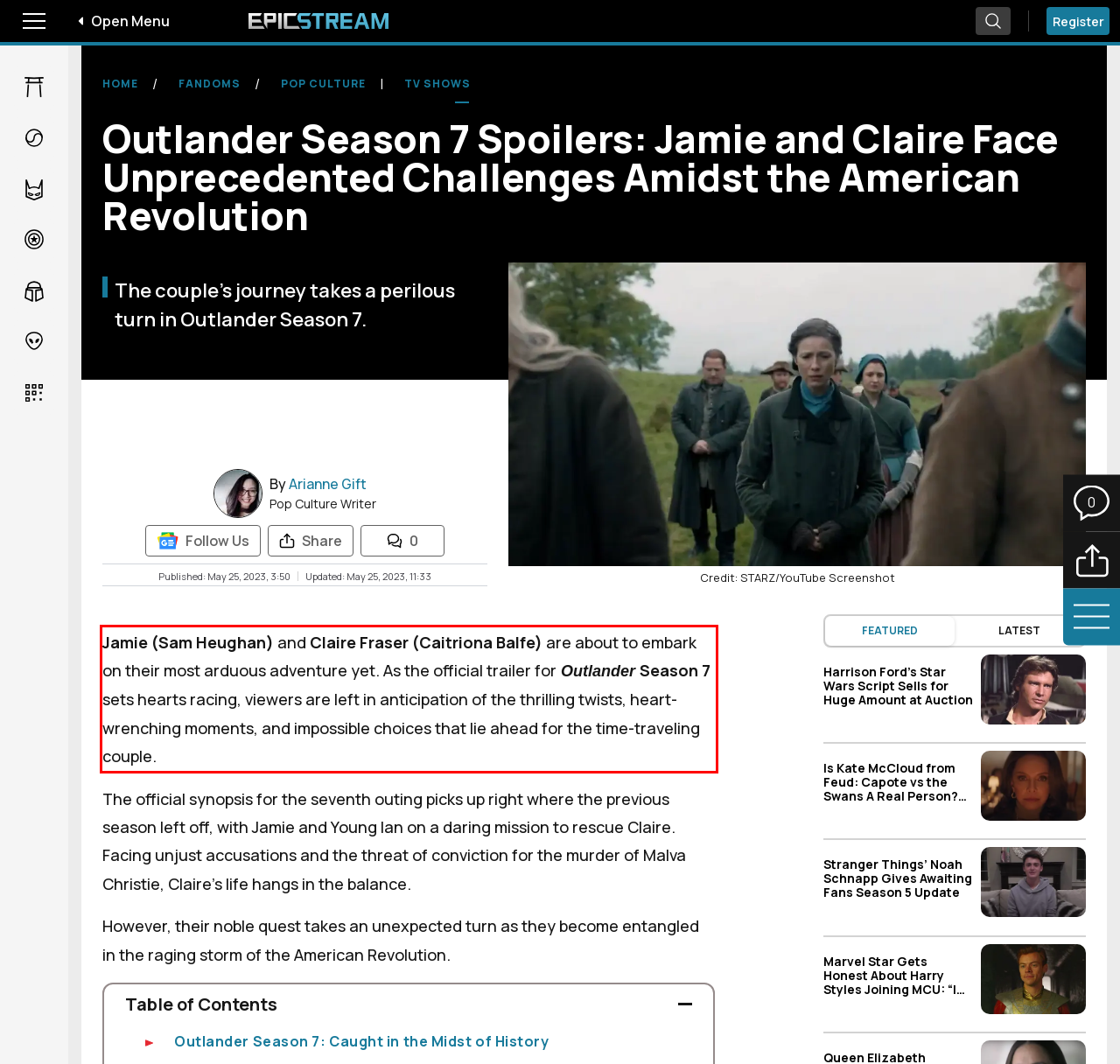Review the webpage screenshot provided, and perform OCR to extract the text from the red bounding box.

Jamie (Sam Heughan) and Claire Fraser (Caitriona Balfe) are about to embark on their most arduous adventure yet. As the official trailer for Outlander Season 7 sets hearts racing, viewers are left in anticipation of the thrilling twists, heart-wrenching moments, and impossible choices that lie ahead for the time-traveling couple.